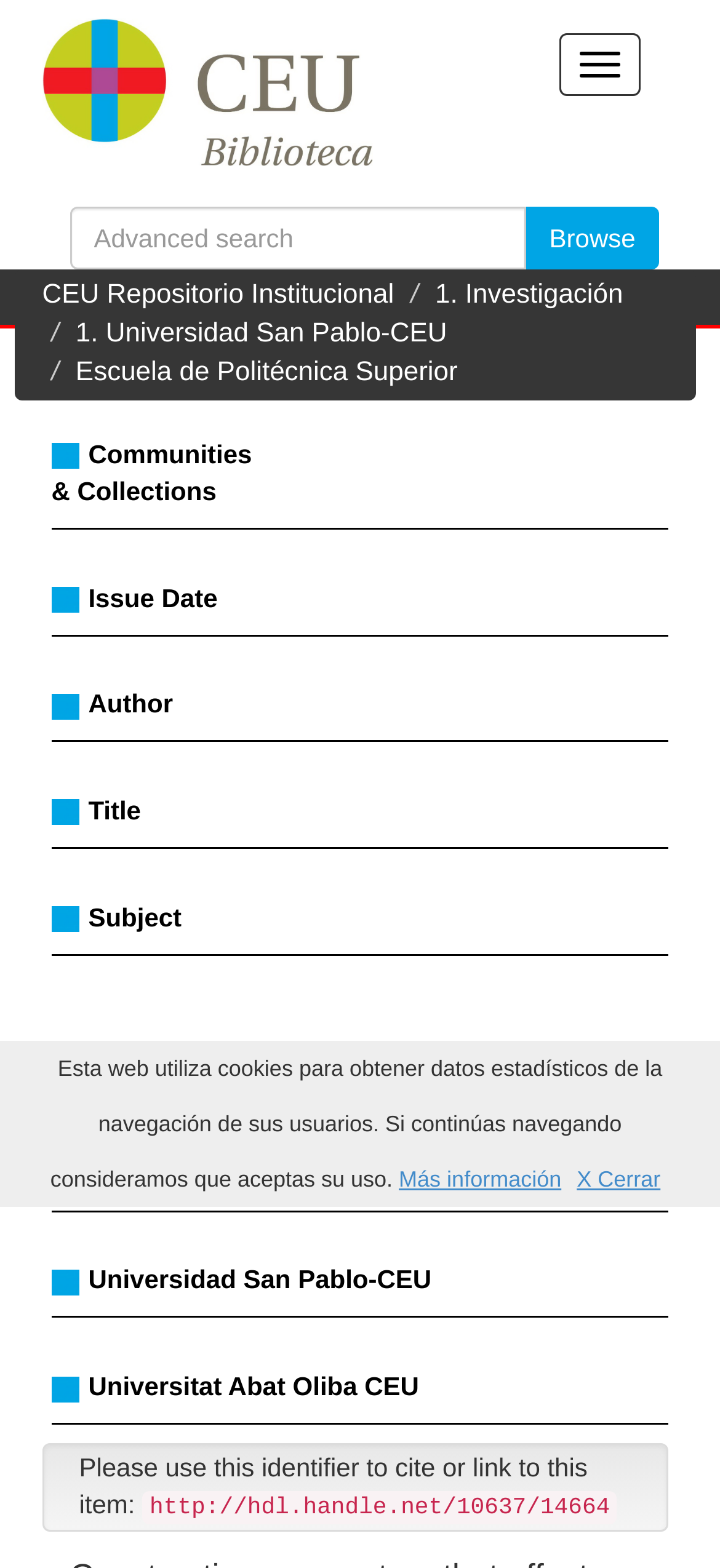Please determine the bounding box coordinates of the area that needs to be clicked to complete this task: 'Search in Dspace'. The coordinates must be four float numbers between 0 and 1, formatted as [left, top, right, bottom].

[0.097, 0.132, 0.73, 0.172]